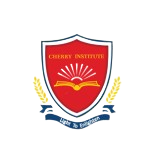Using the information in the image, give a detailed answer to the following question: What is the motto of the Cherry Institute?

The motto of the Cherry Institute is 'Light to Enlightenment' because it is written on the blue ribbon beneath the shield, as stated in the caption.